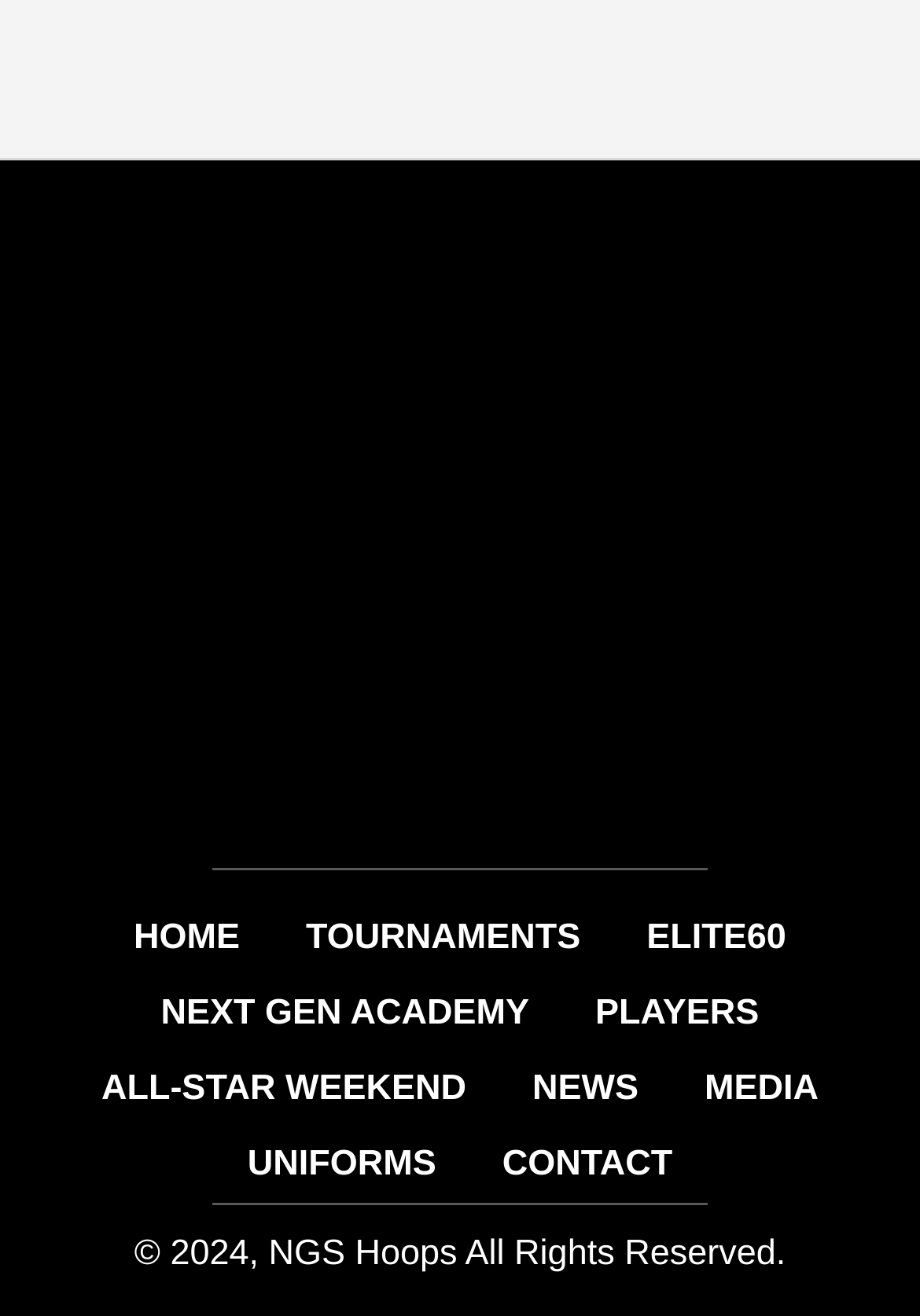Predict the bounding box coordinates of the UI element that matches this description: "NEXT GEN ACADEMY". The coordinates should be in the format [left, top, right, bottom] with each value between 0 and 1.

[0.139, 0.742, 0.611, 0.799]